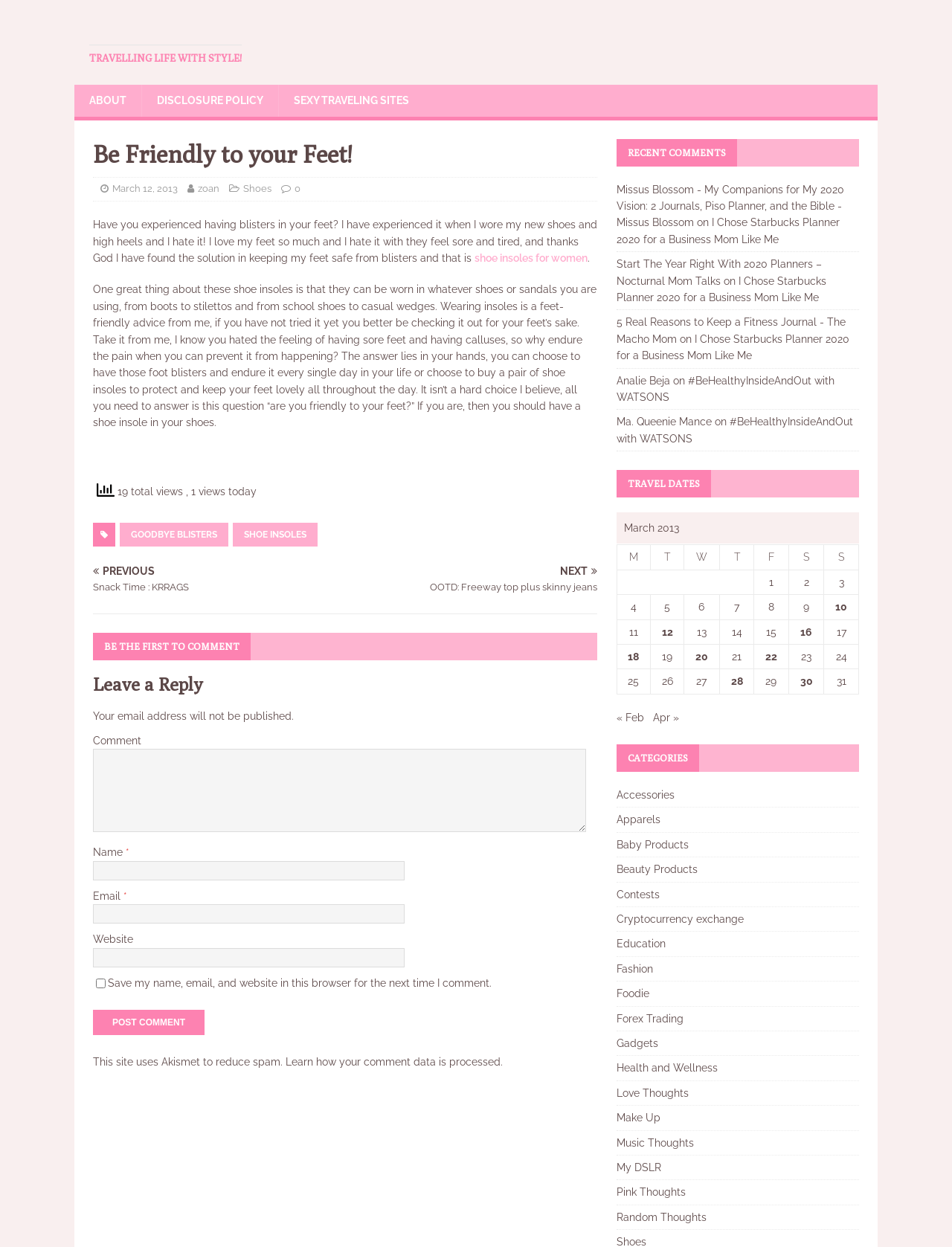Please determine and provide the text content of the webpage's heading.

Be Friendly to your Feet!